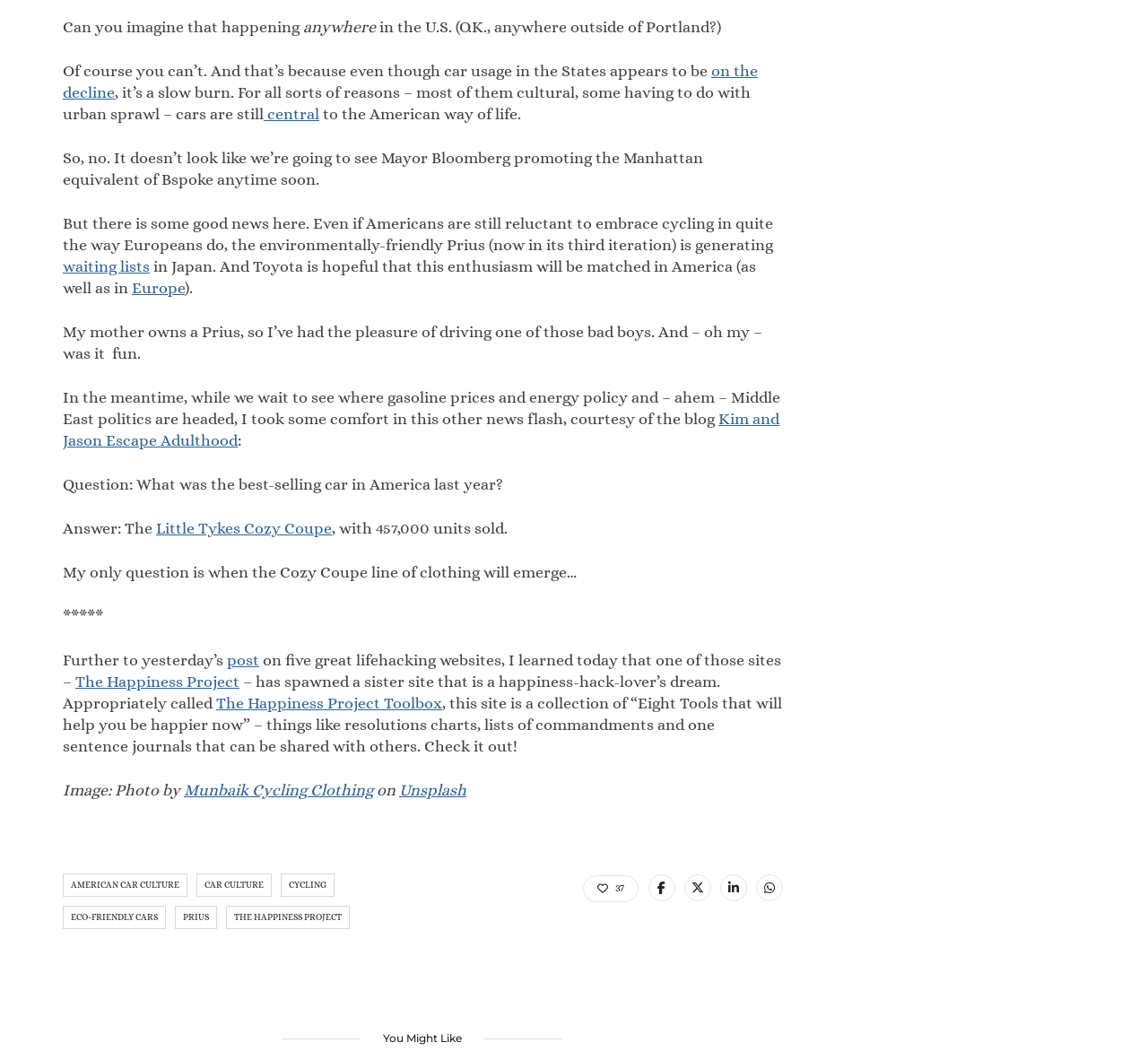Can you pinpoint the bounding box coordinates for the clickable element required for this instruction: "Click on the link to read about the decline of car usage"? The coordinates should be four float numbers between 0 and 1, i.e., [left, top, right, bottom].

[0.055, 0.059, 0.66, 0.096]